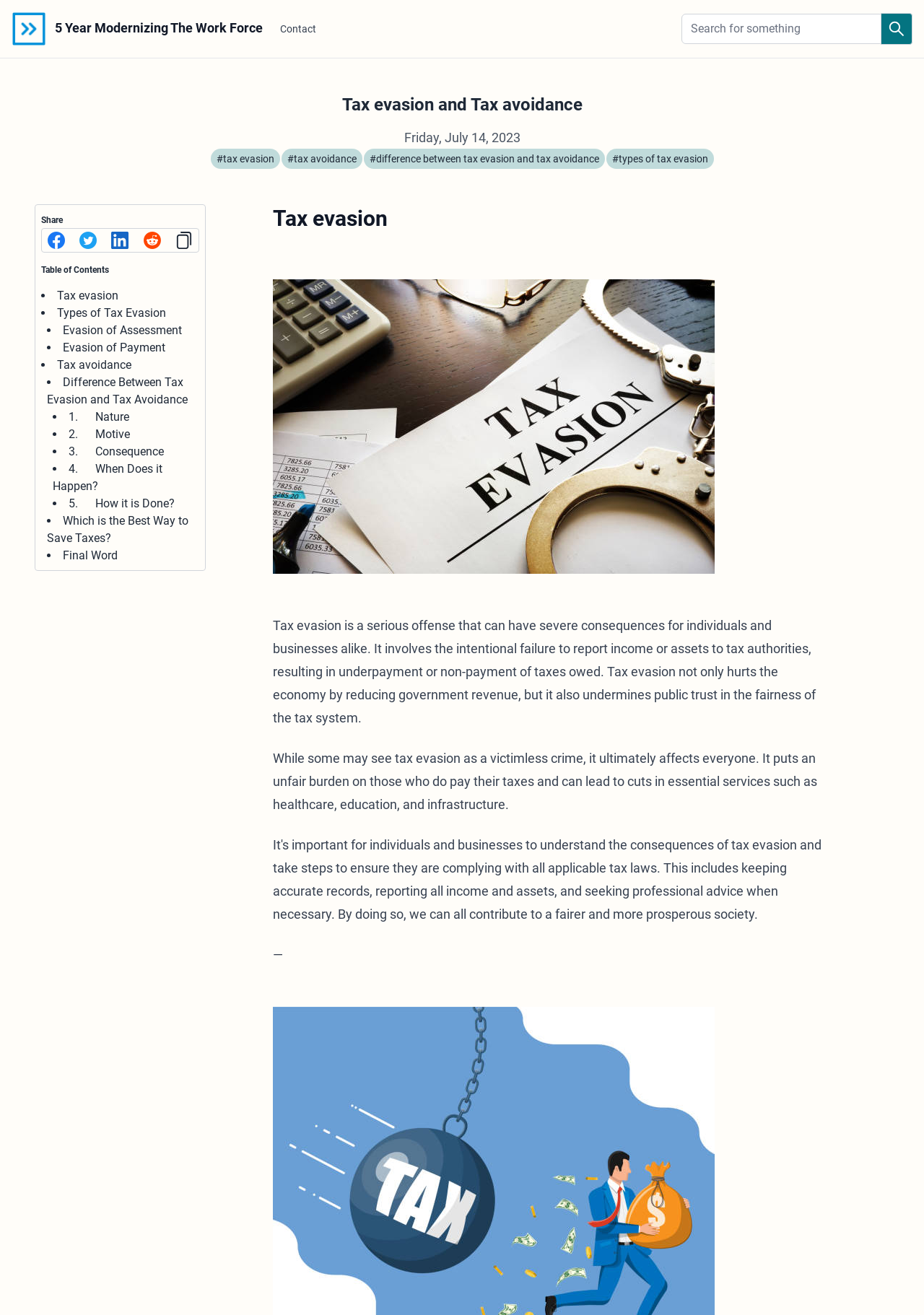Could you determine the bounding box coordinates of the clickable element to complete the instruction: "Share on social media"? Provide the coordinates as four float numbers between 0 and 1, i.e., [left, top, right, bottom].

[0.052, 0.176, 0.07, 0.189]